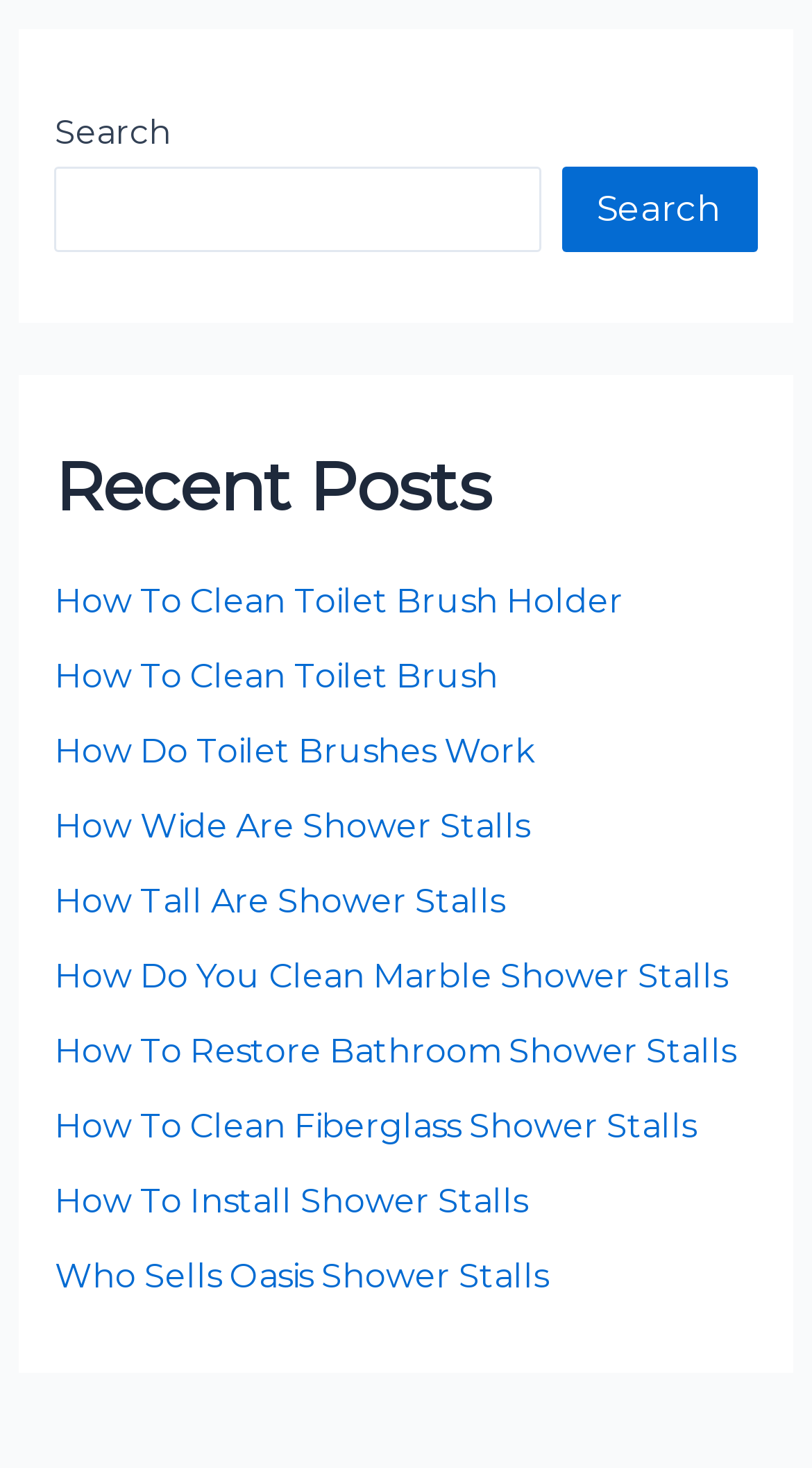Given the element description, predict the bounding box coordinates in the format (top-left x, top-left y, bottom-right x, bottom-right y). Make sure all values are between 0 and 1. Here is the element description: parent_node: Search name="s"

[0.067, 0.113, 0.666, 0.171]